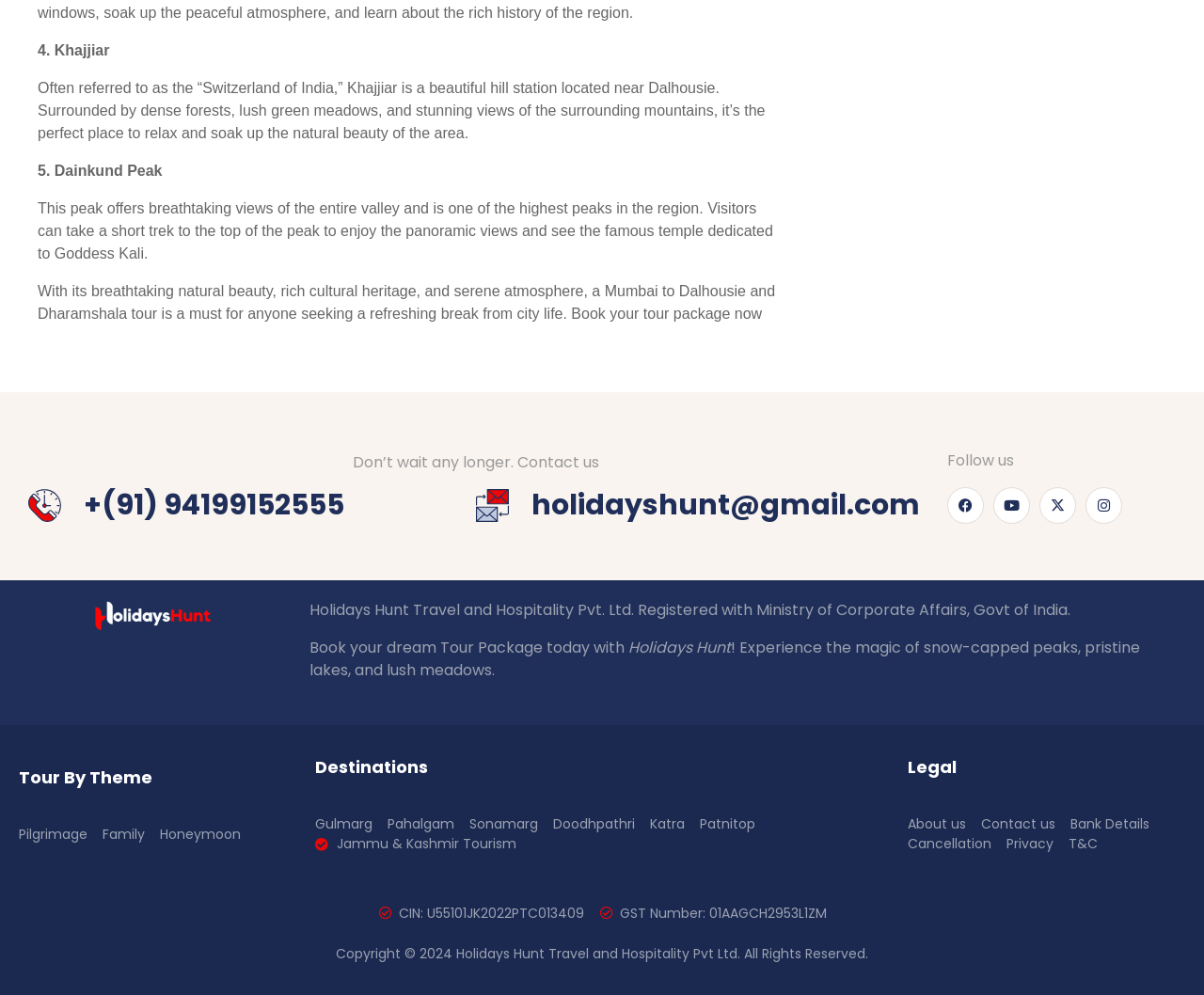Pinpoint the bounding box coordinates of the clickable element needed to complete the instruction: "Call the phone number". The coordinates should be provided as four float numbers between 0 and 1: [left, top, right, bottom].

[0.023, 0.491, 0.395, 0.524]